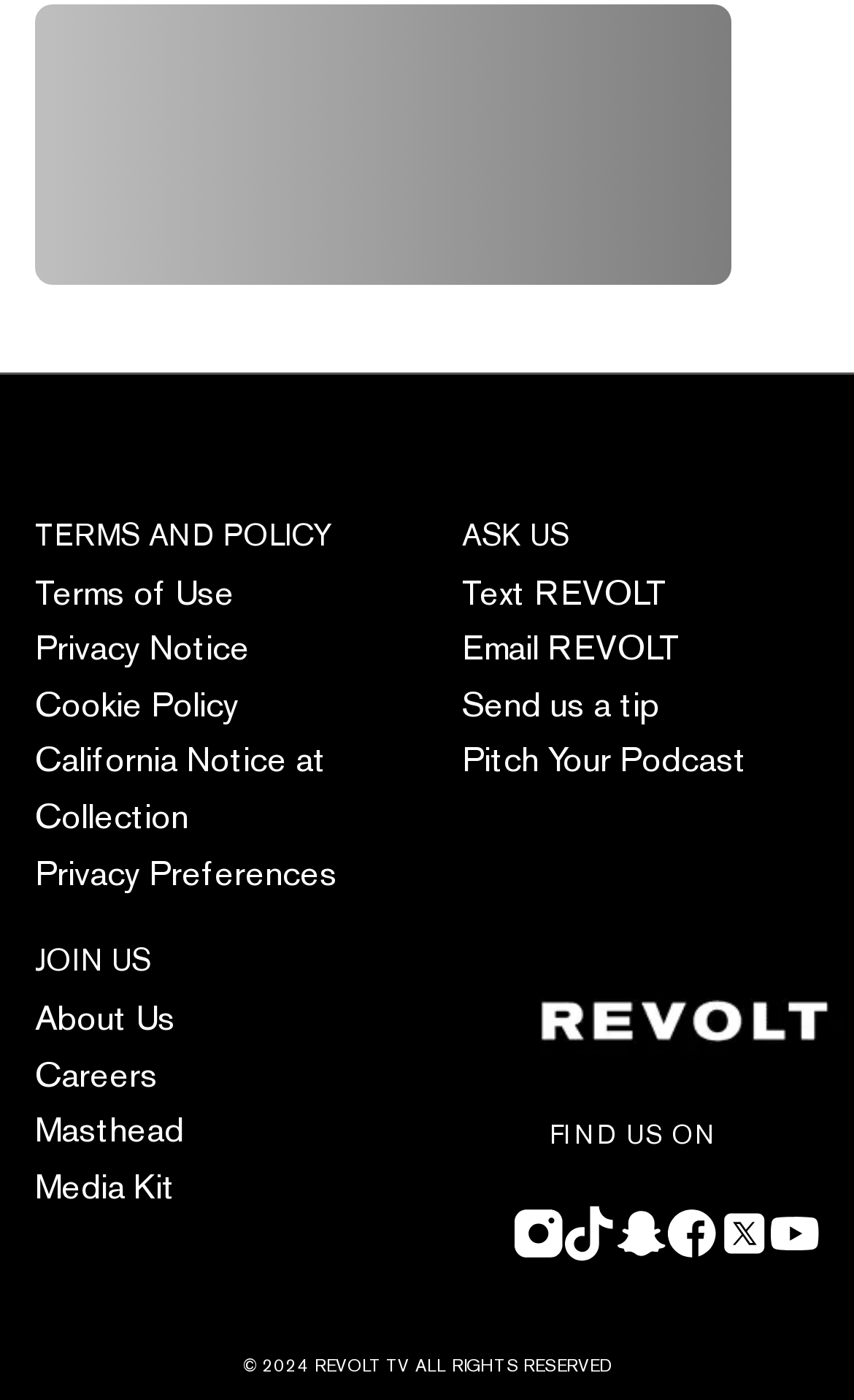Answer succinctly with a single word or phrase:
What is the text above the social media links?

FIND US ON